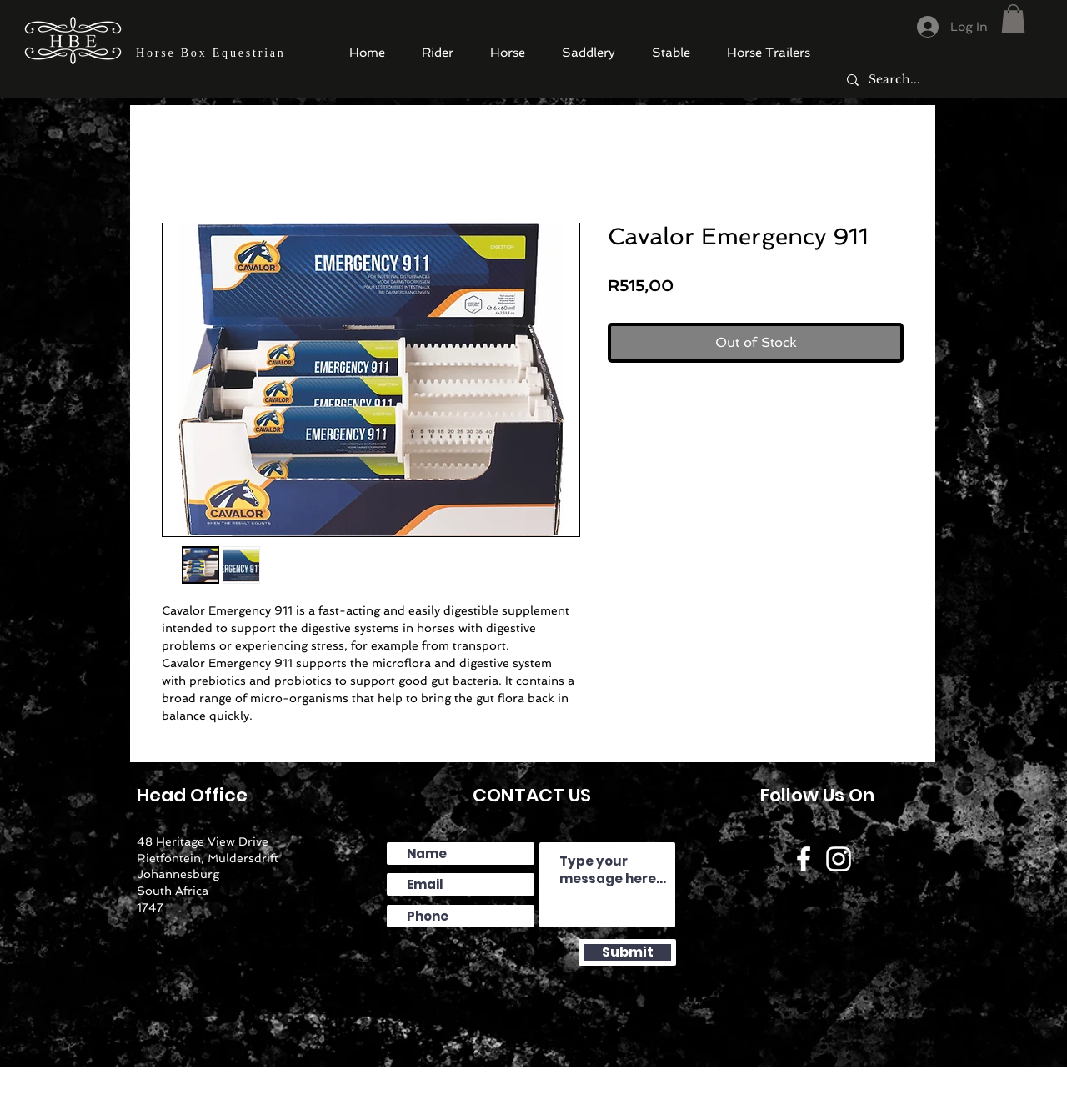Offer a comprehensive description of the webpage’s content and structure.

This webpage is about Cavalor Emergency 911, a supplement for horses with digestive problems or experiencing stress. At the top left, there is a logo image and a link to "Horse Box Equestrian". Next to it, there is a navigation menu with links to "Home", "Rider", "Horse", "Saddlery", "Stable", and "Horse Trailers". On the top right, there is a "Log In" button and a search bar with a magnifying glass icon.

Below the navigation menu, there is a main section that takes up most of the page. It features an image of the Cavalor Emergency 911 product, along with two buttons that display a thumbnail of the product. Below the image, there are two paragraphs of text that describe the product's benefits and features. The first paragraph explains that the supplement supports the digestive system in horses with digestive problems or experiencing stress. The second paragraph provides more details about the product's ingredients and how they help to bring the gut flora back in balance.

To the right of the product description, there is a section that displays the product's price, "R515,00", and a button that indicates the product is "Out of Stock". Below this section, there is a heading that says "Head Office" and provides the address and contact information of Horse Box Equestrian.

Further down the page, there is a "CONTACT US" section with a form that allows users to input their name, email, phone number, and a message. There is also a "Submit" button to send the form. Next to the form, there is a "Follow Us On" section with links to Horse Box Equestrian's social media profiles, including Facebook and Instagram.

At the very bottom of the page, there is a copyright notice that says "© 2022 by Horse Box Equestrian."